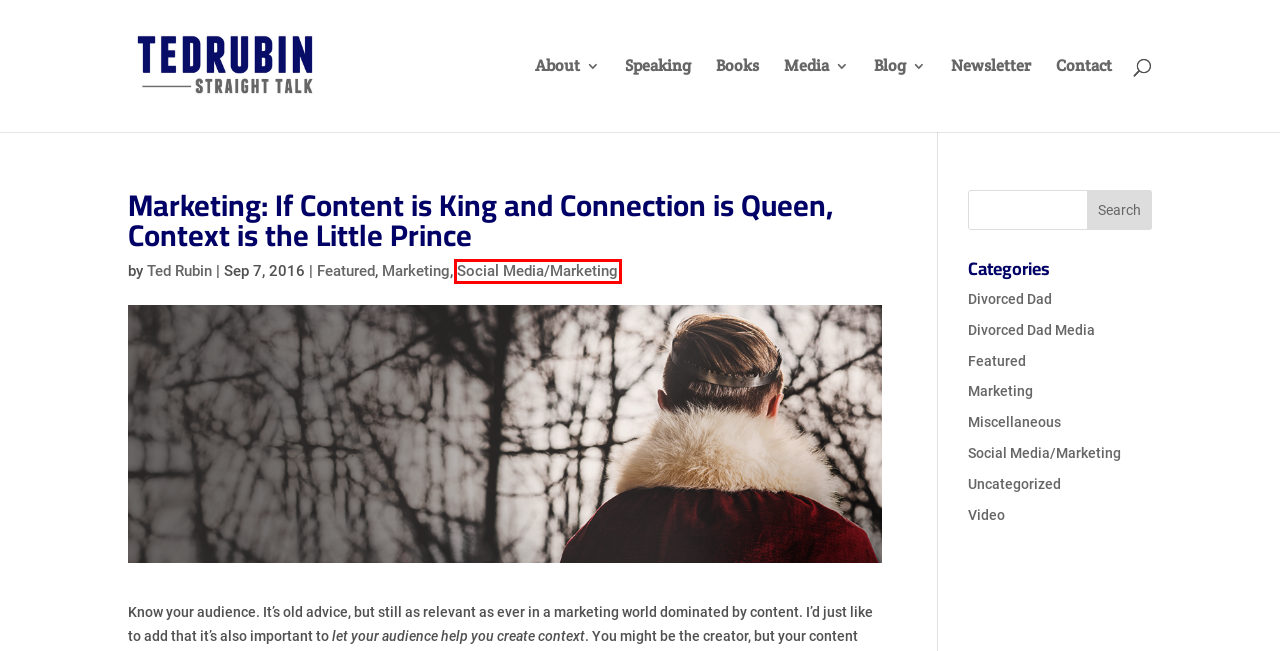Look at the screenshot of a webpage where a red bounding box surrounds a UI element. Your task is to select the best-matching webpage description for the new webpage after you click the element within the bounding box. The available options are:
A. Books - Ted Rubin, Professional Keynote Speaker, #RonR
B. Speaking Engagements - Ted Rubin, Professional Keynote Speaker, #RonR
C. Ted Rubin, Author at Ted Rubin, Professional Keynote Speaker, #RonR
D. About Ted Rubin
E. Video Archives - Ted Rubin, Professional Keynote Speaker, #RonR
F. Marketing Archives - Ted Rubin, Professional Keynote Speaker, #RonR
G. Social Media/Marketing Archives - Ted Rubin, Professional Keynote Speaker, #RonR
H. Newsletter - Ted Rubin, Professional Keynote Speaker, #RonR

G